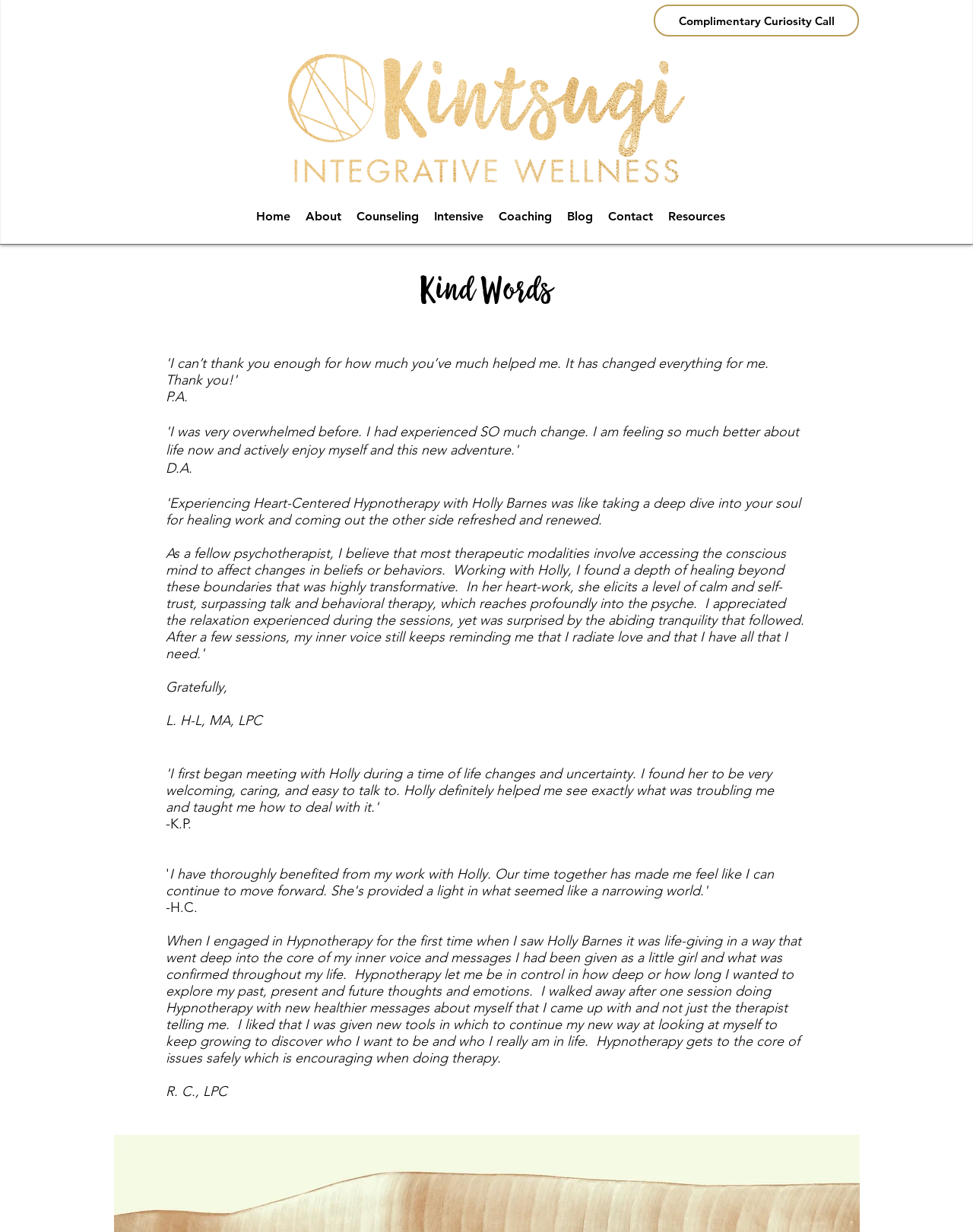Answer this question in one word or a short phrase: What is the purpose of the 'Complimentary Curiosity Call' link?

To schedule a call